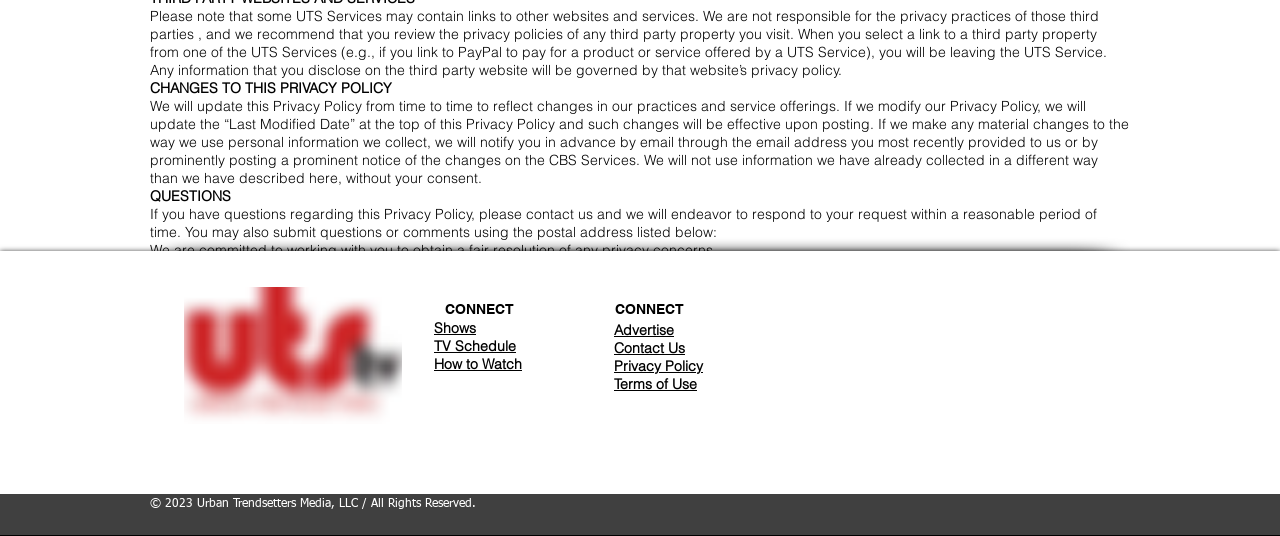Identify the bounding box coordinates for the region of the element that should be clicked to carry out the instruction: "Visit the 'Privacy Policy' page". The bounding box coordinates should be four float numbers between 0 and 1, i.e., [left, top, right, bottom].

[0.48, 0.666, 0.549, 0.7]